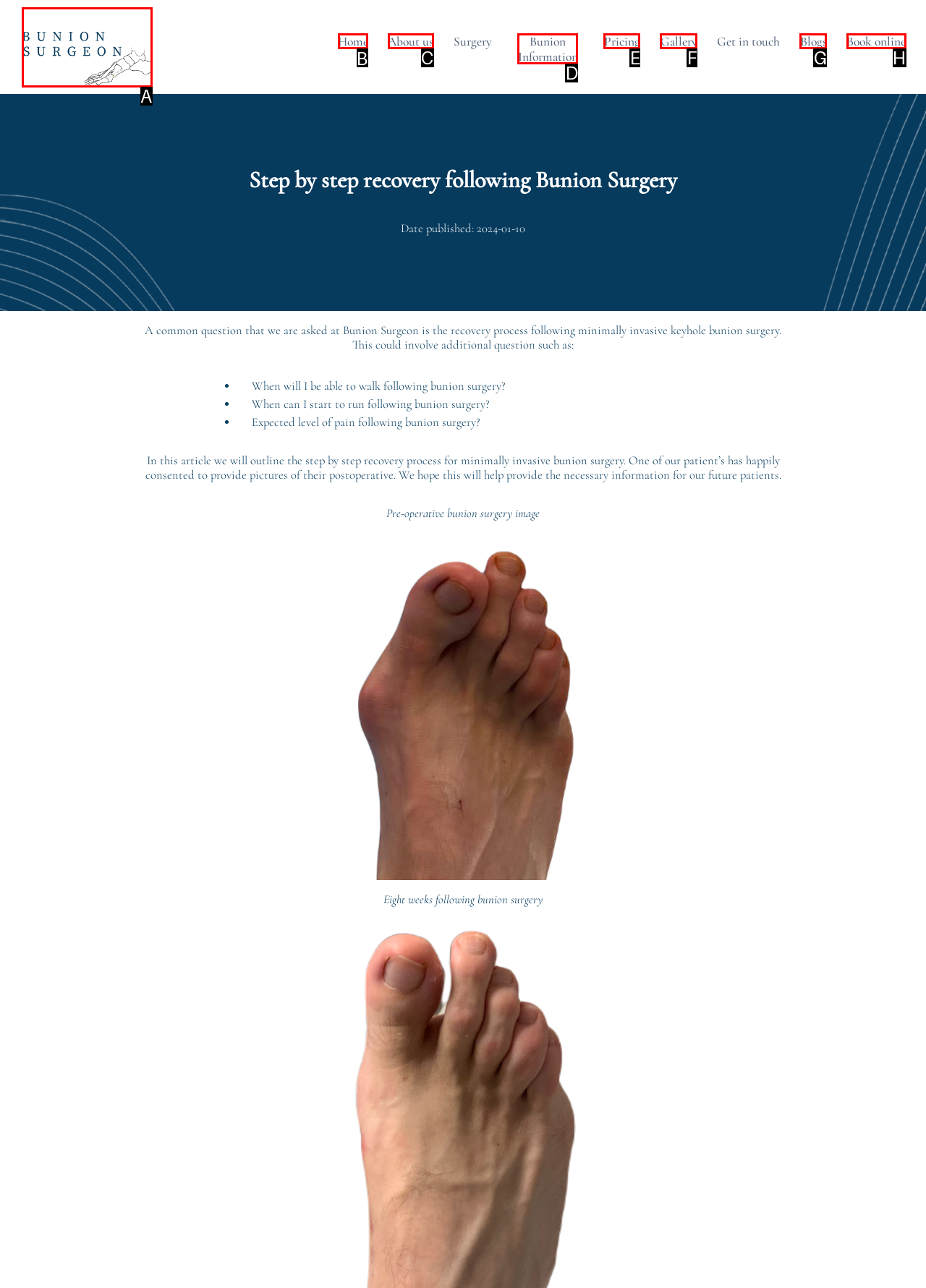Choose the UI element to click on to achieve this task: Click the 'Home' link. Reply with the letter representing the selected element.

B